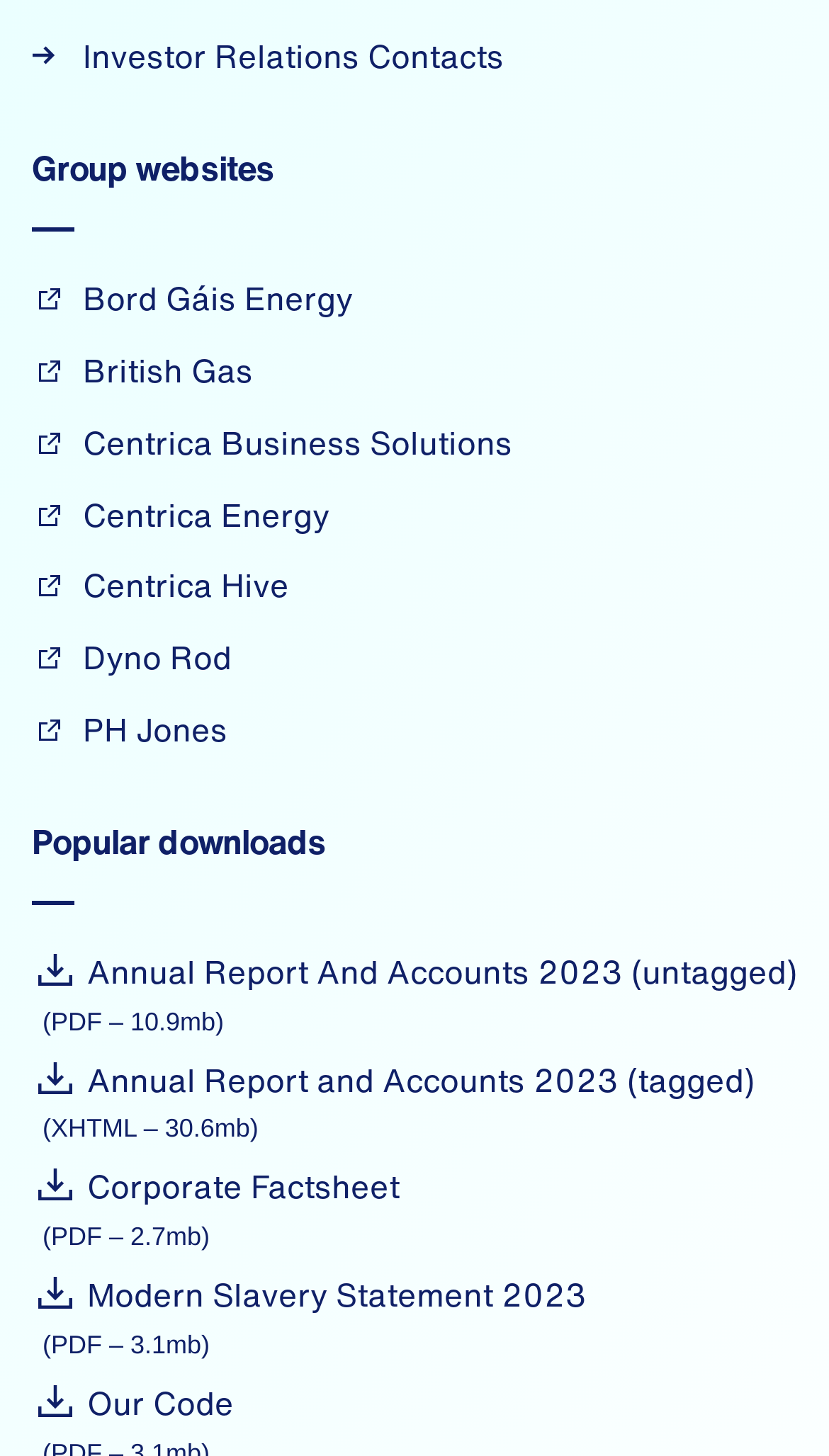Determine the bounding box coordinates of the target area to click to execute the following instruction: "Go to Bord Gáis Energy website."

[0.038, 0.188, 0.426, 0.221]